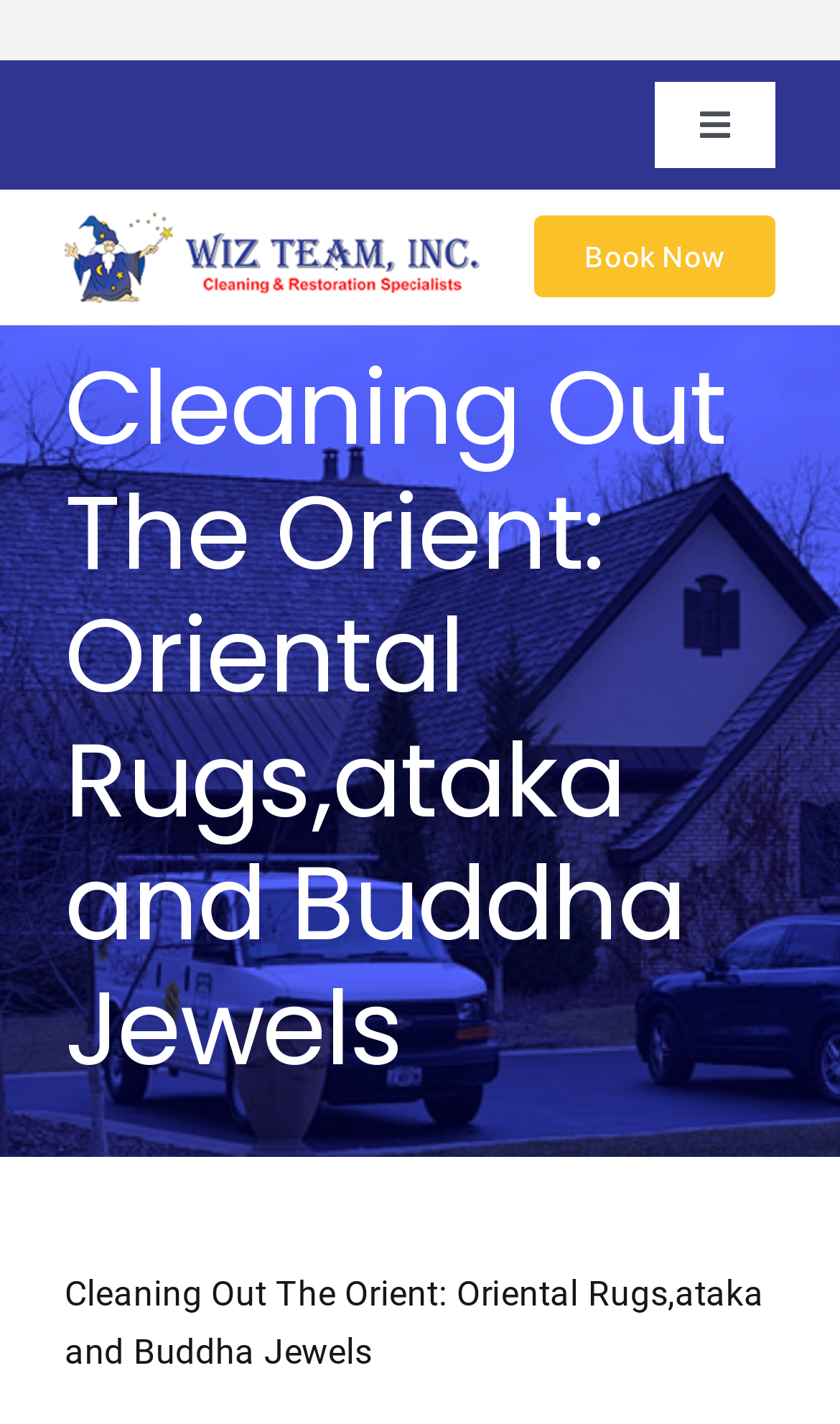Identify and extract the main heading of the webpage.

Cleaning Out The Orient: Oriental Rugs,ataka and Buddha Jewels